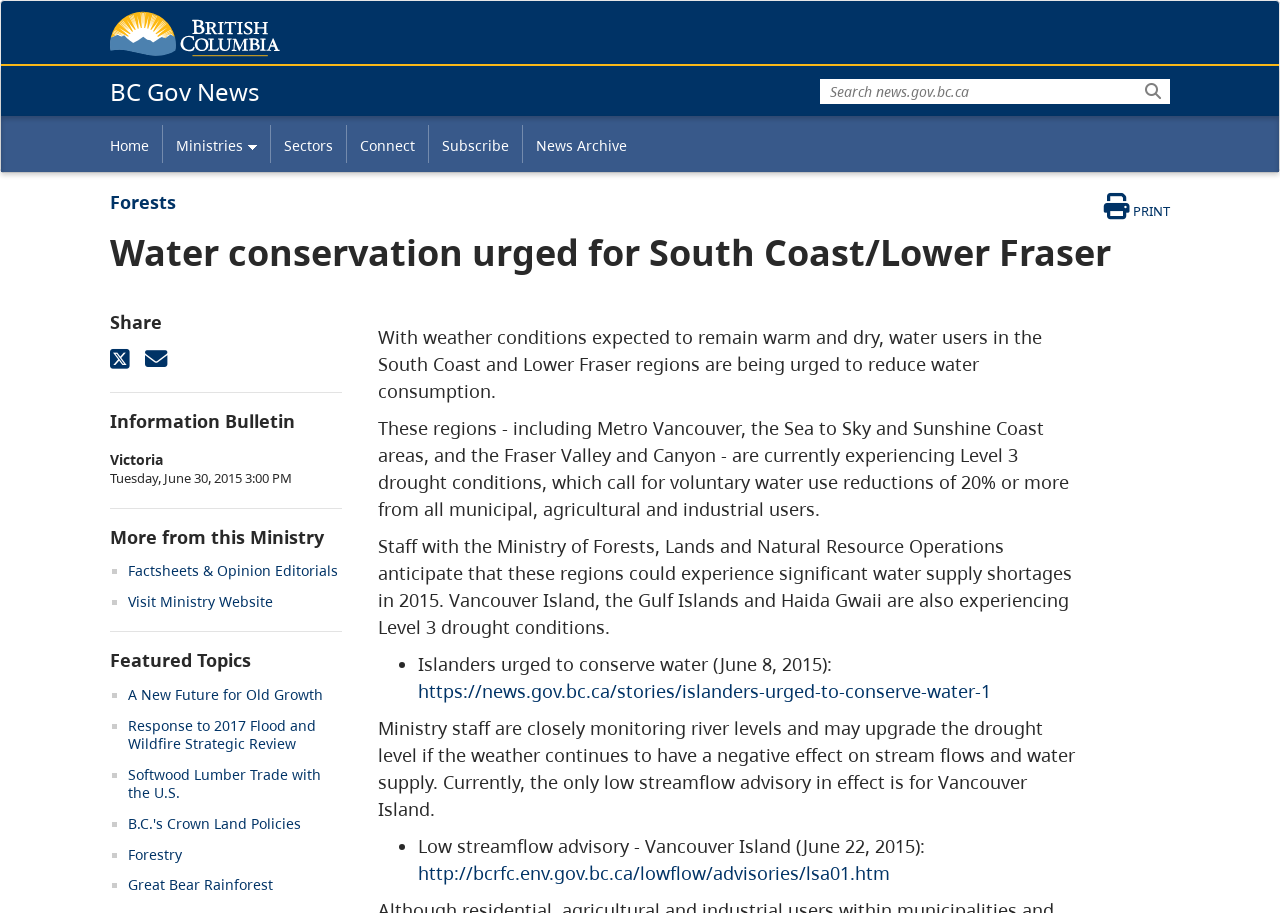Please determine the bounding box of the UI element that matches this description: parent_node: Search name="q" placeholder="Search news.gov.bc.ca". The coordinates should be given as (top-left x, top-left y, bottom-right x, bottom-right y), with all values between 0 and 1.

[0.641, 0.087, 0.914, 0.114]